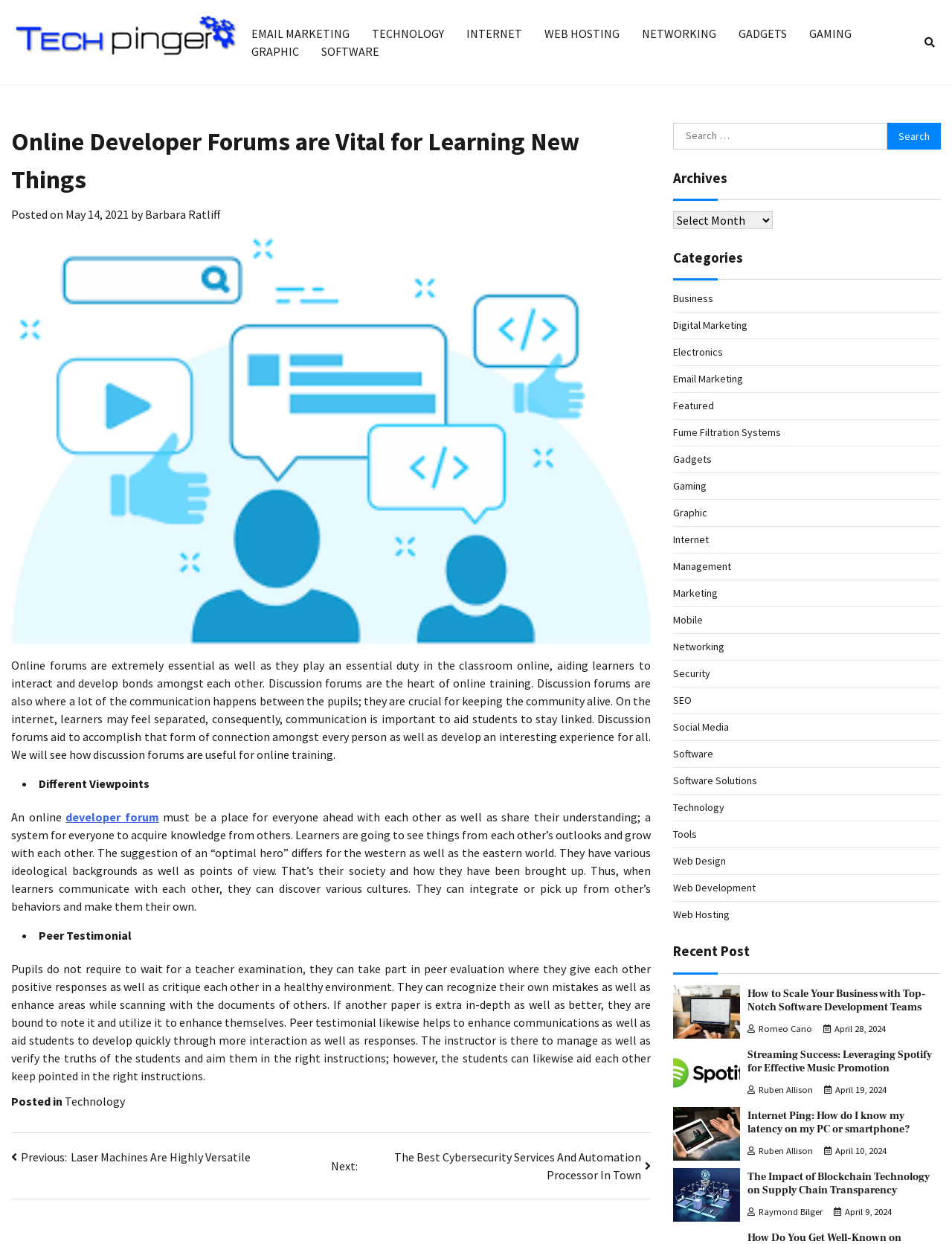Please identify the primary heading on the webpage and return its text.

Online Developer Forums are Vital for Learning New Things